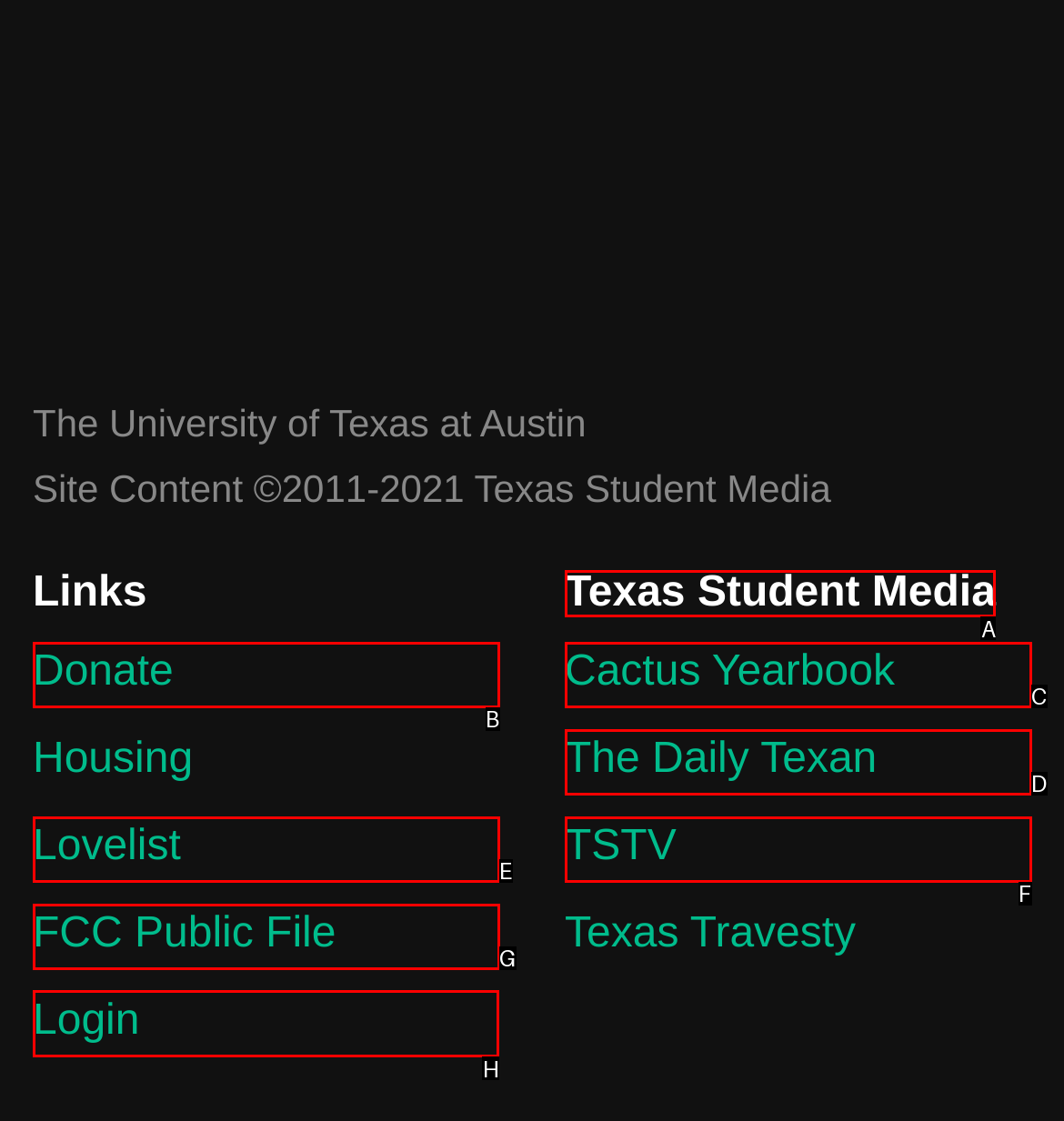Tell me which element should be clicked to achieve the following objective: Login to the system
Reply with the letter of the correct option from the displayed choices.

H